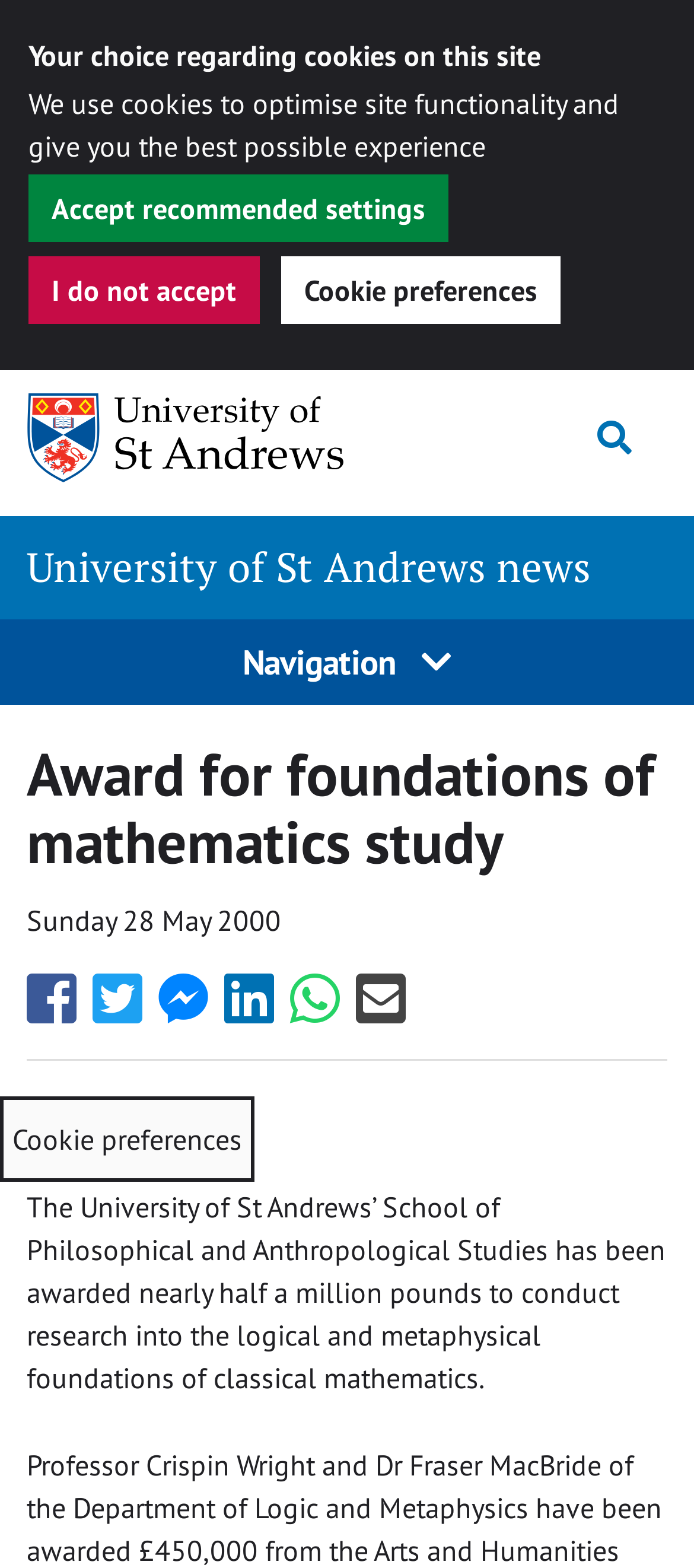Locate the bounding box coordinates of the clickable region necessary to complete the following instruction: "Click the University of St Andrews link". Provide the coordinates in the format of four float numbers between 0 and 1, i.e., [left, top, right, bottom].

[0.038, 0.251, 0.545, 0.307]